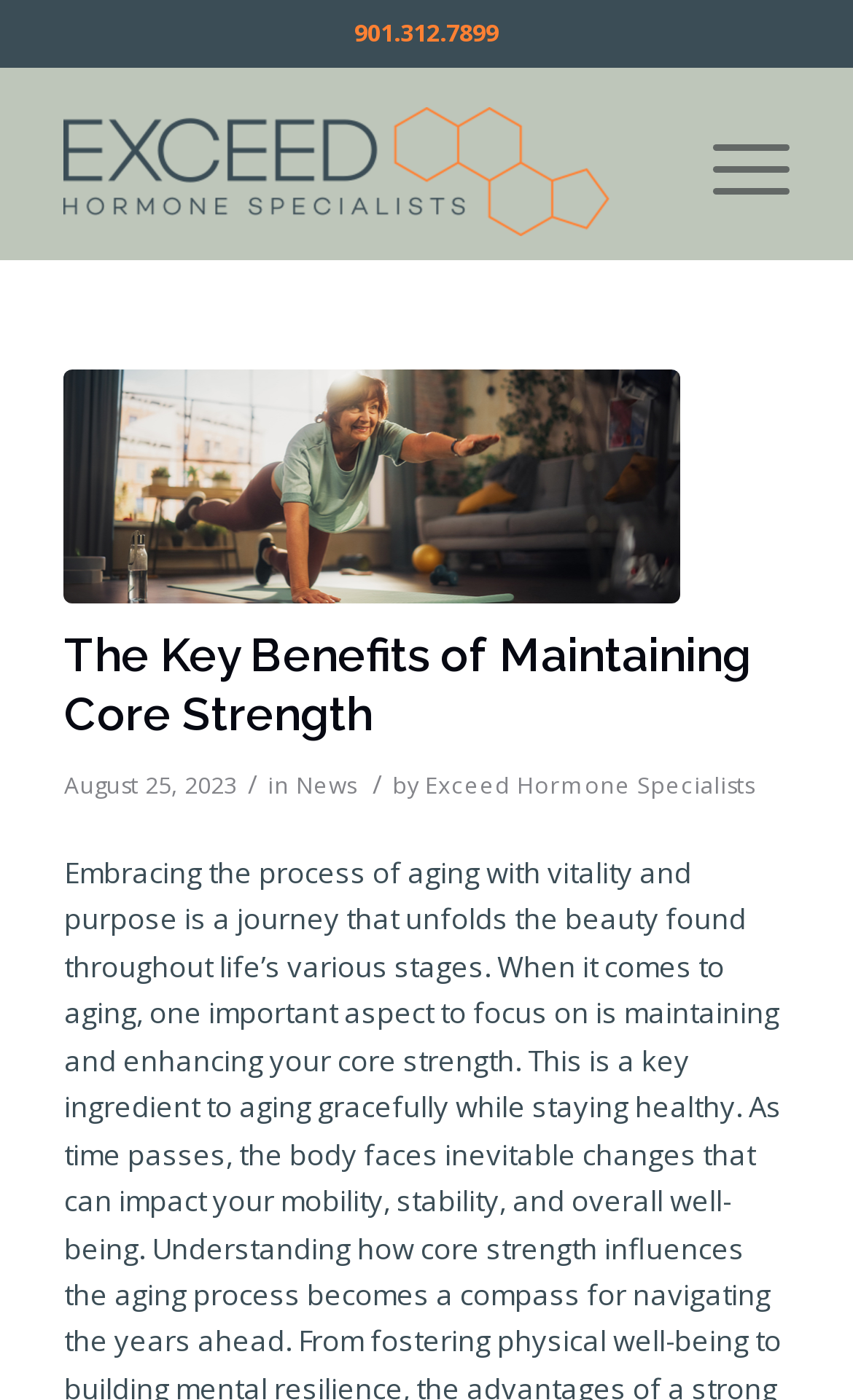Identify and provide the bounding box for the element described by: "Exceed Hormone Specialists".

[0.498, 0.549, 0.883, 0.571]